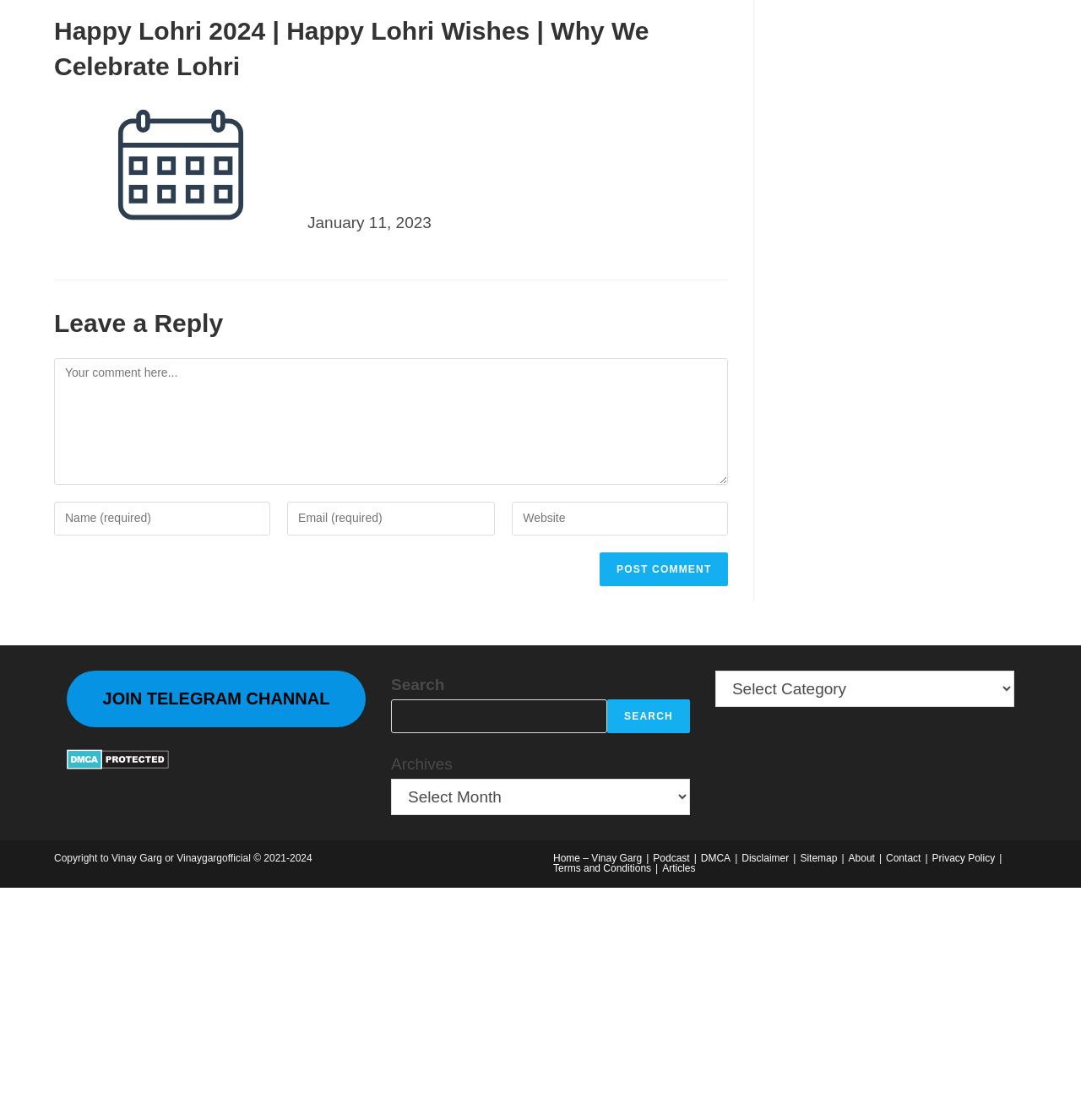Determine the bounding box coordinates of the region that needs to be clicked to achieve the task: "Go to home page".

[0.512, 0.761, 0.594, 0.772]